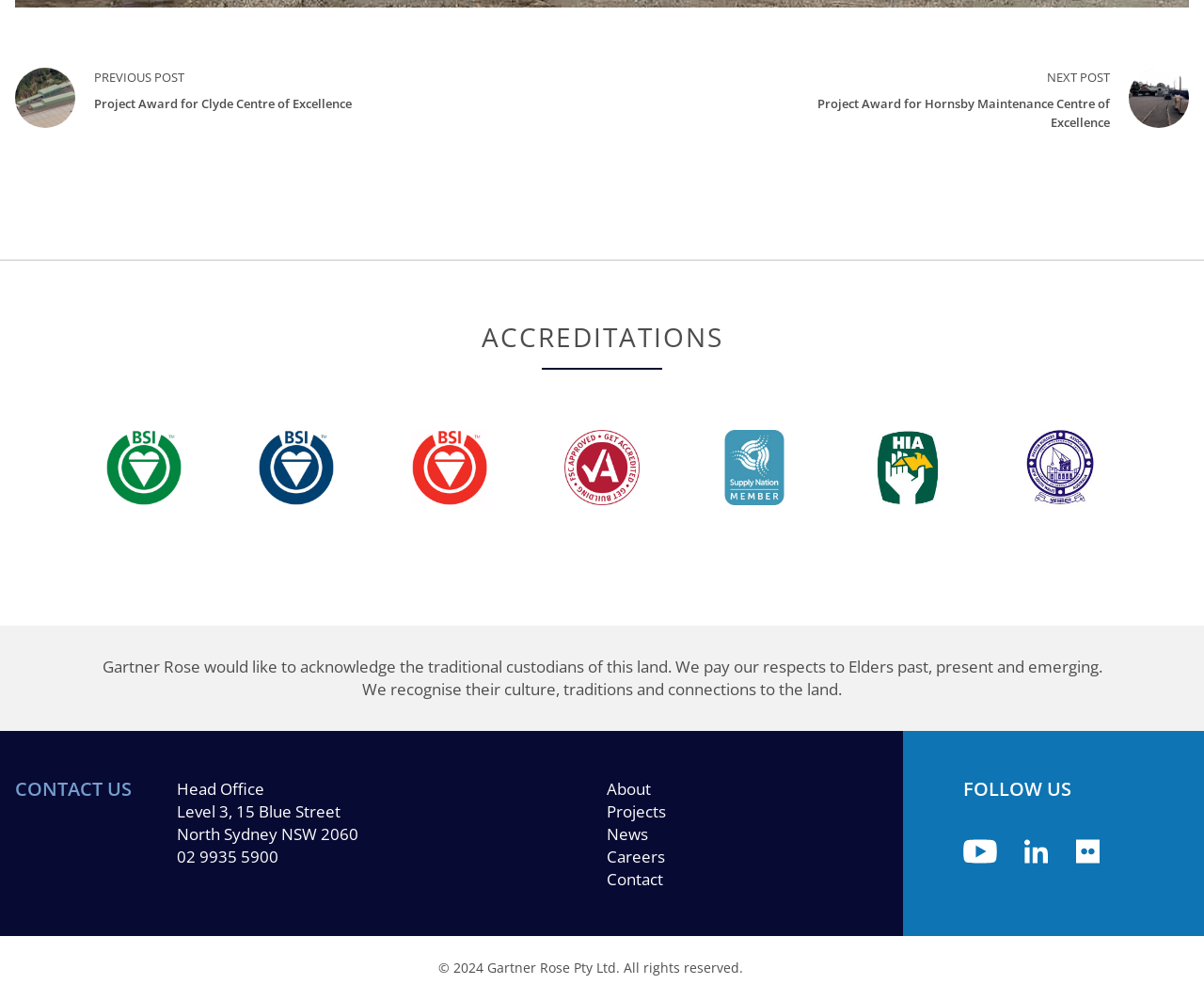Using the description: "News", identify the bounding box of the corresponding UI element in the screenshot.

[0.504, 0.823, 0.539, 0.845]